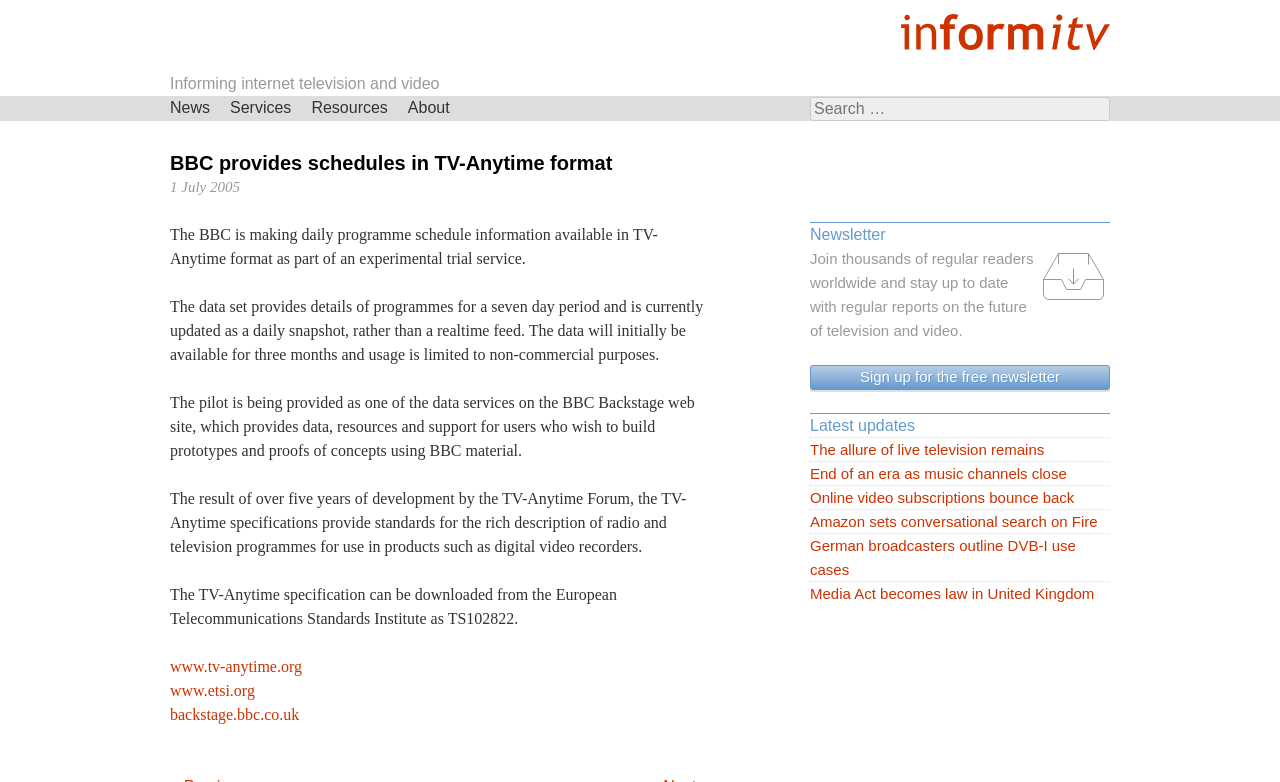Identify the bounding box of the HTML element described as: "Online video subscriptions bounce back".

[0.633, 0.621, 0.867, 0.652]